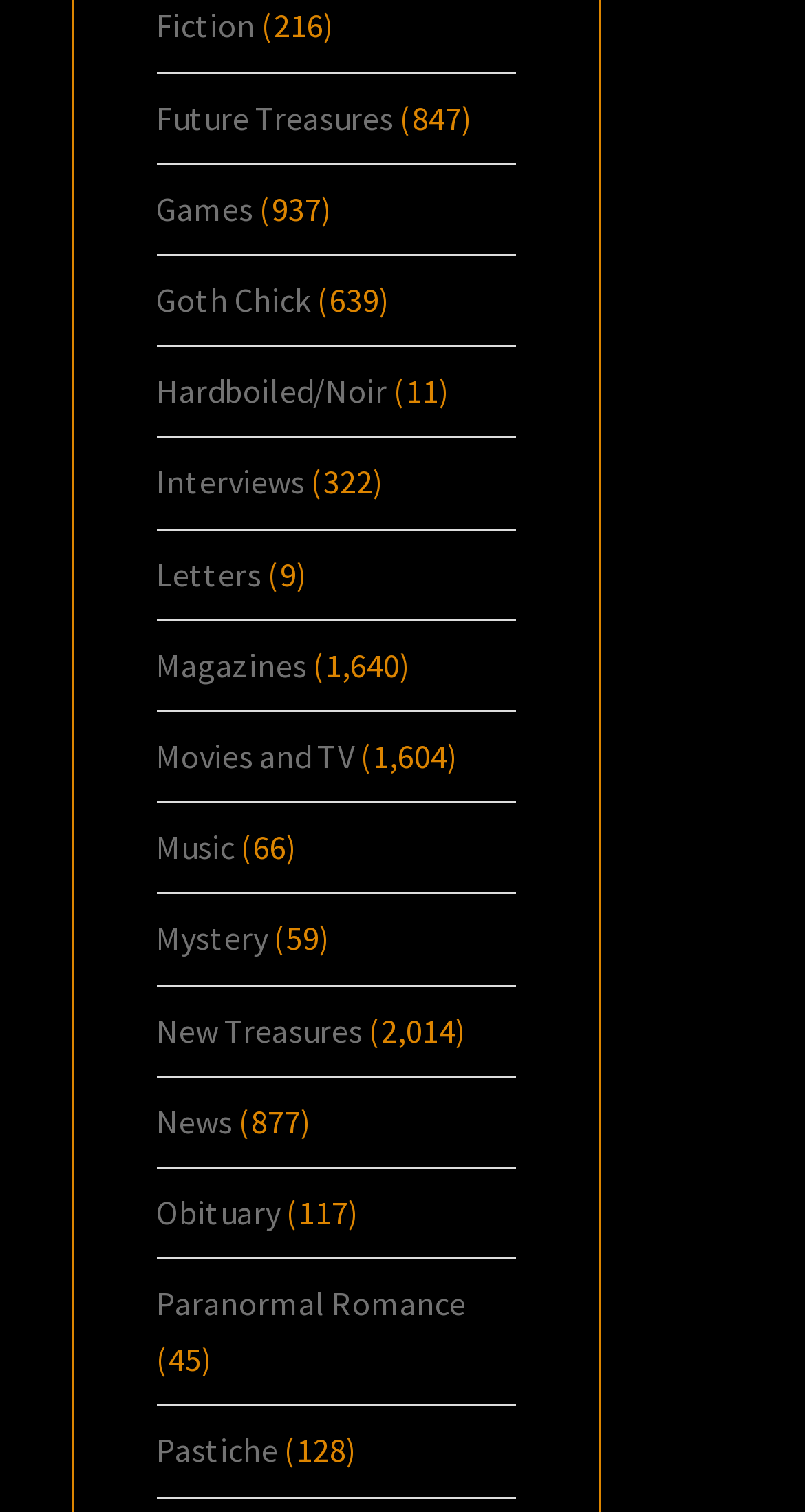Identify the bounding box coordinates of the HTML element based on this description: "MENU".

None